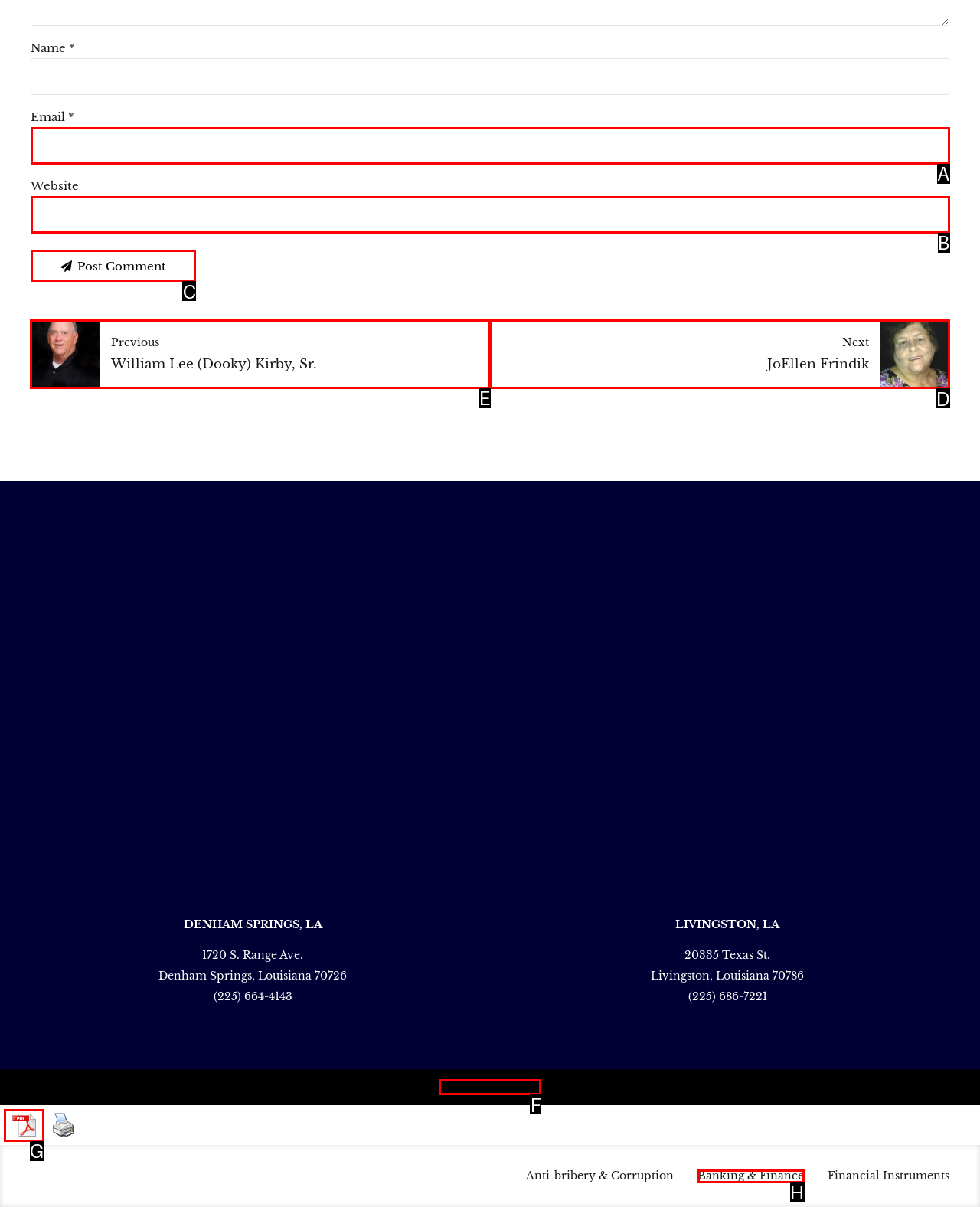Select the correct UI element to click for this task: Visit the previous page.
Answer using the letter from the provided options.

E